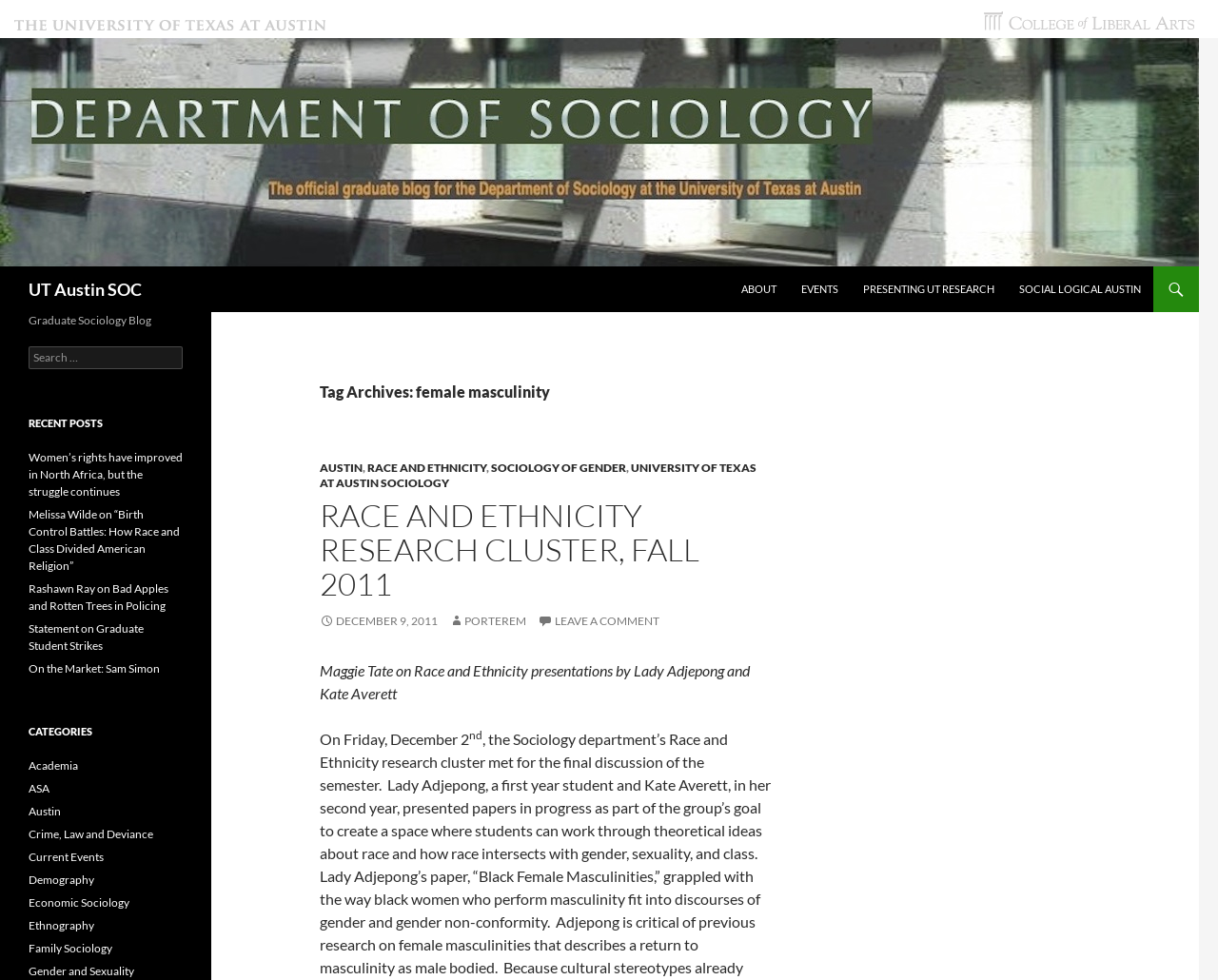Using the description: "Crime, Law and Deviance", determine the UI element's bounding box coordinates. Ensure the coordinates are in the format of four float numbers between 0 and 1, i.e., [left, top, right, bottom].

[0.023, 0.844, 0.126, 0.858]